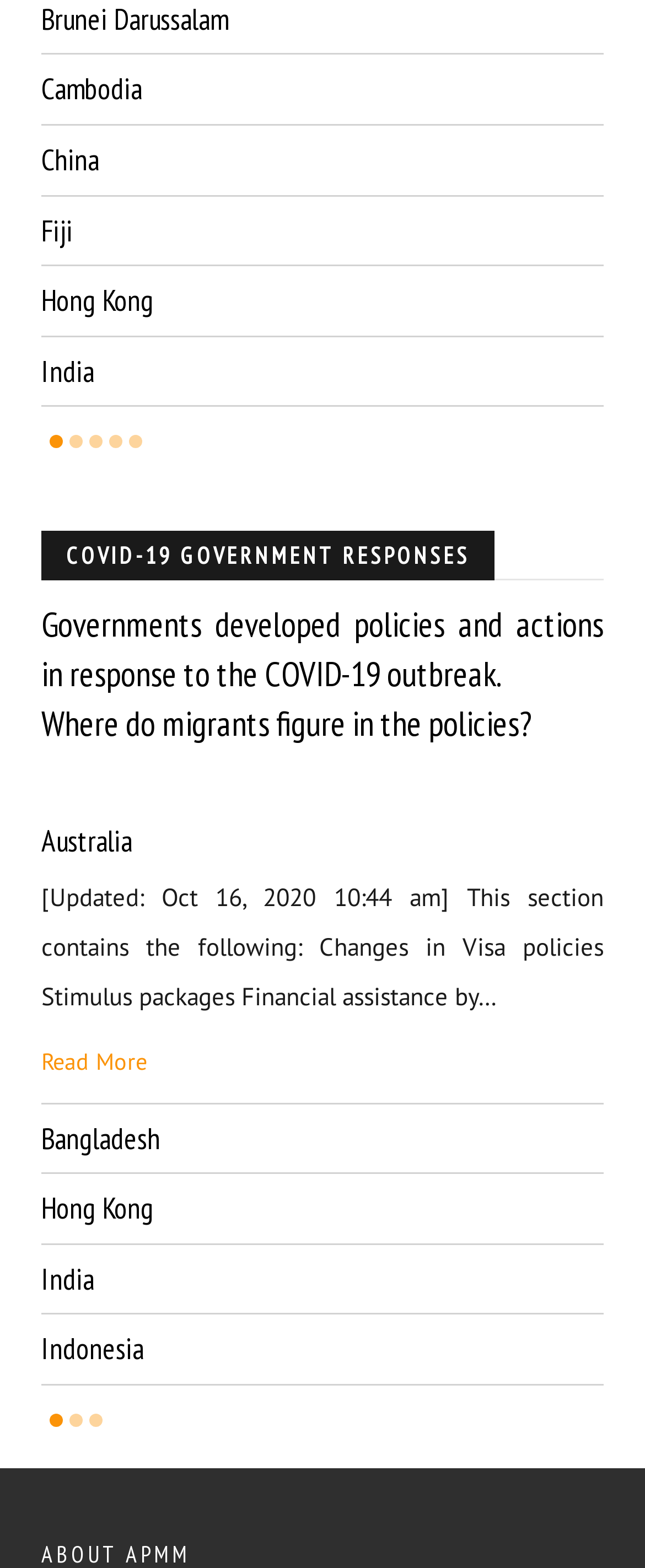What is the format of the information provided for each country?
Answer with a single word or phrase by referring to the visual content.

Heading and brief summary